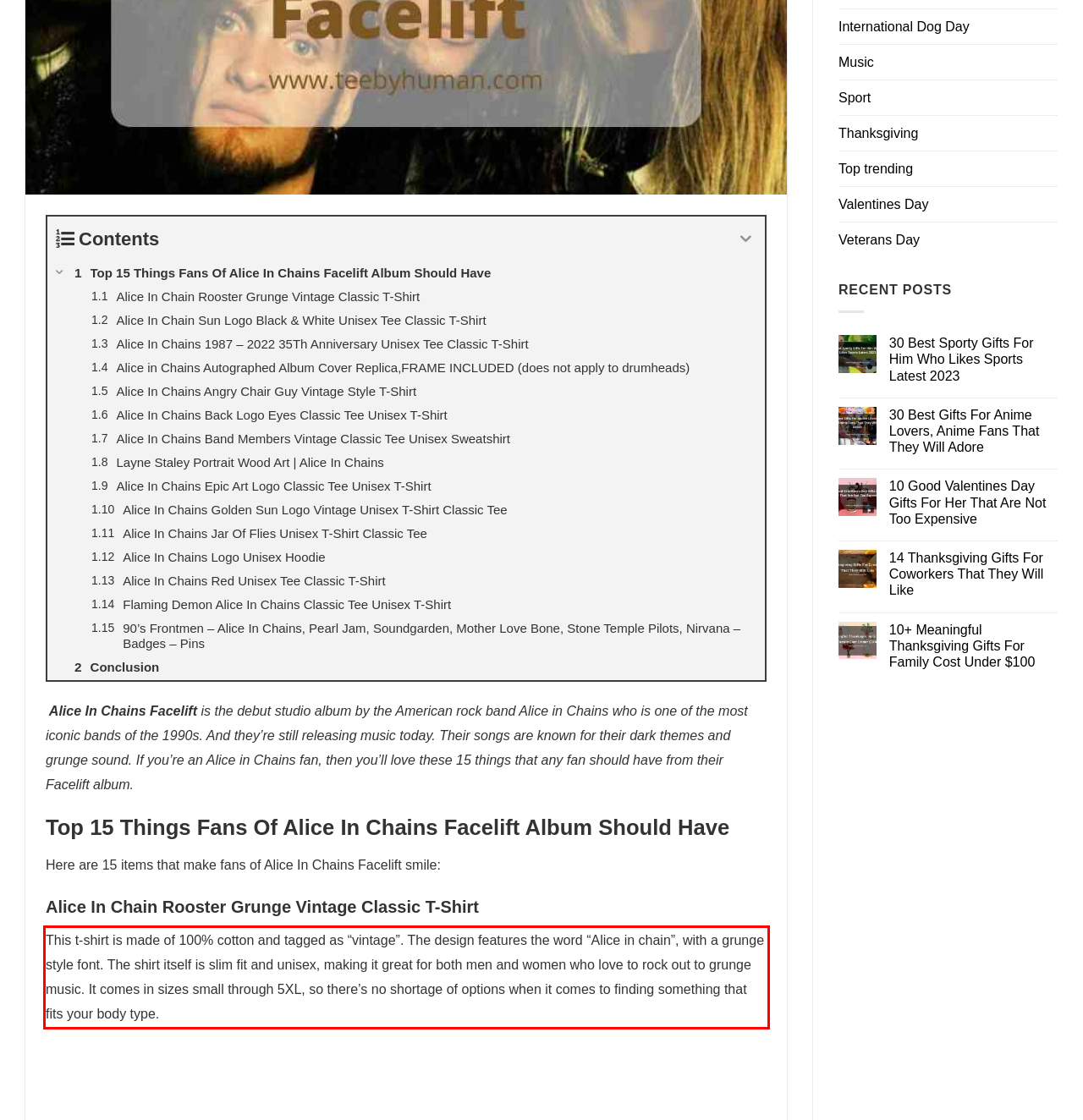Given the screenshot of a webpage, identify the red rectangle bounding box and recognize the text content inside it, generating the extracted text.

This t-shirt is made of 100% cotton and tagged as “vintage”. The design features the word “Alice in chain”, with a grunge style font. The shirt itself is slim fit and unisex, making it great for both men and women who love to rock out to grunge music. It comes in sizes small through 5XL, so there’s no shortage of options when it comes to finding something that fits your body type.